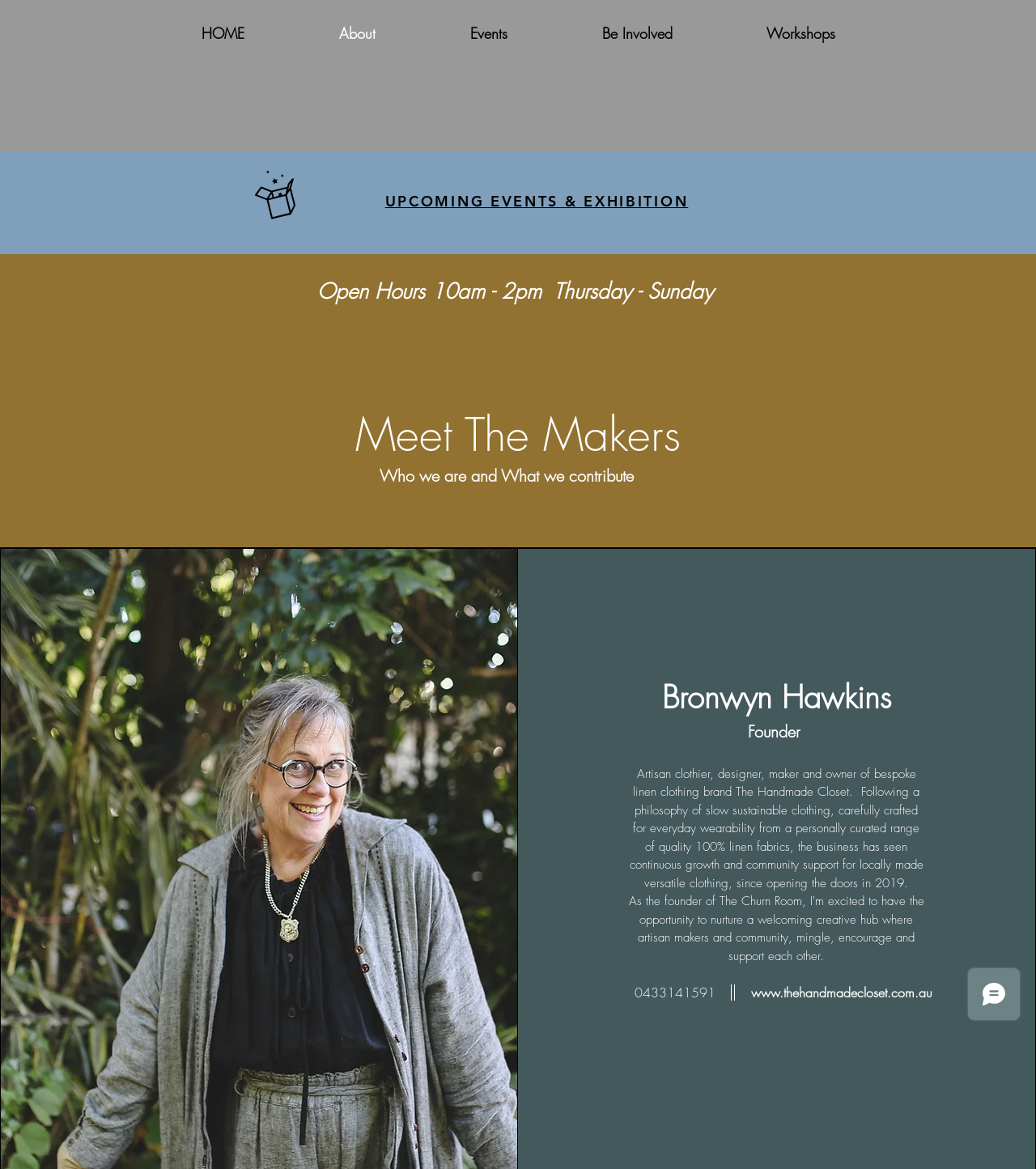What are the open hours of The Churn Room?
Answer the question in as much detail as possible.

I found the answer by looking at the section that mentions 'Open Hours' where it specifies the open hours of The Churn Room as 10am - 2pm from Thursday to Sunday.